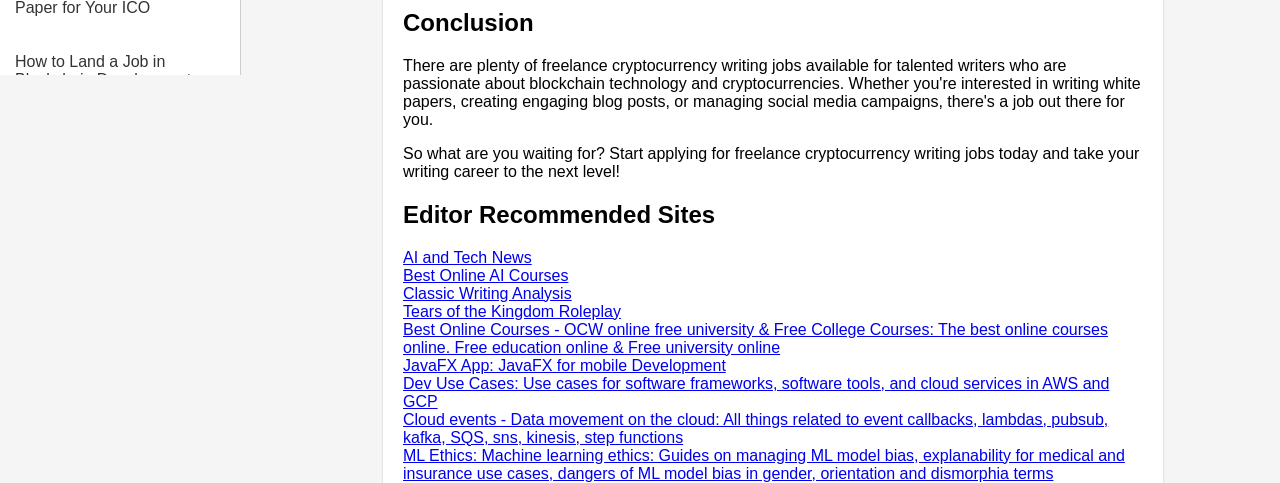Locate the bounding box coordinates of the element that should be clicked to execute the following instruction: "Read about how to land a job in blockchain development".

[0.012, 0.077, 0.188, 0.184]